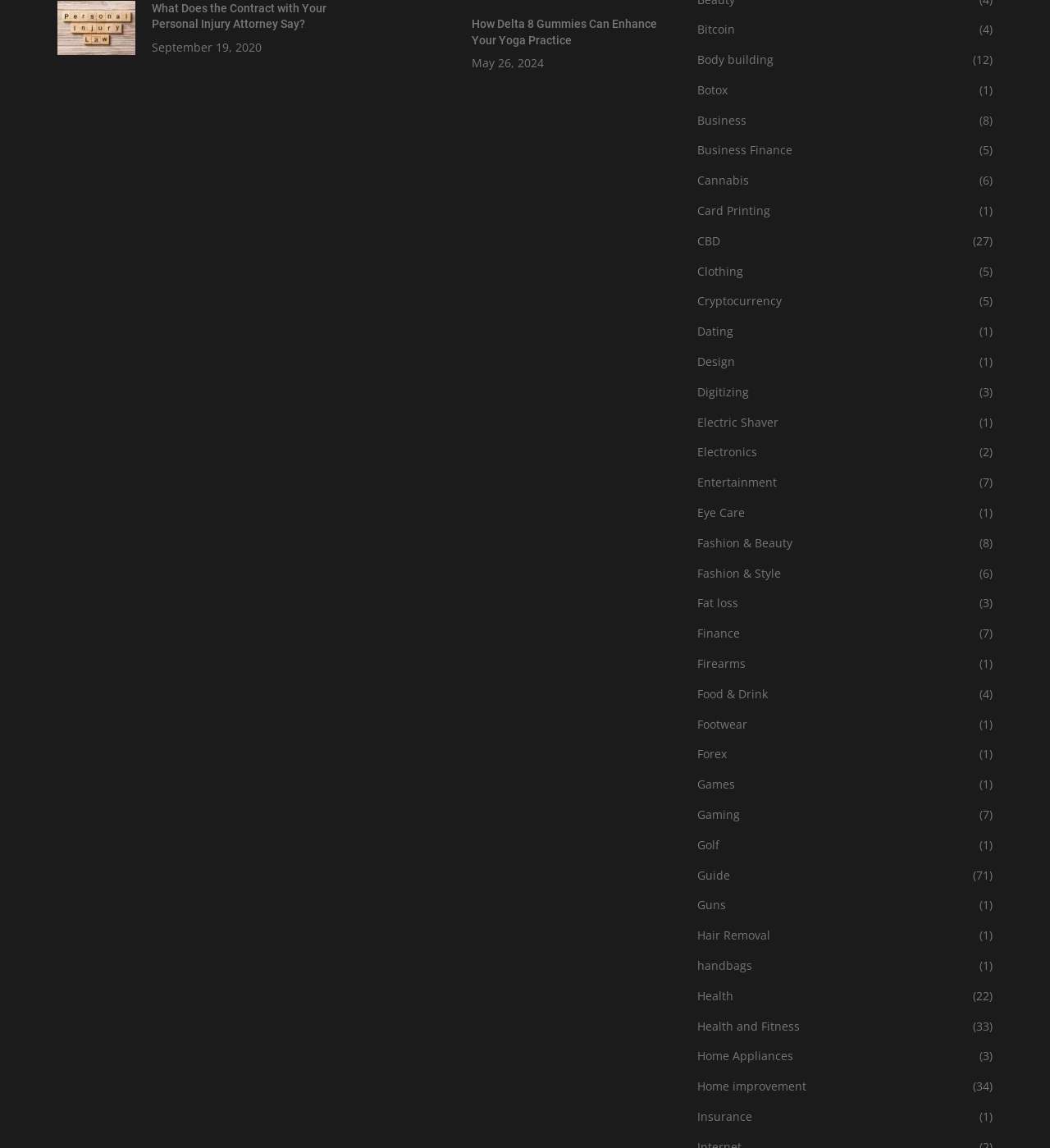How many articles are related to 'CBD'?
Look at the image and answer with only one word or phrase.

27